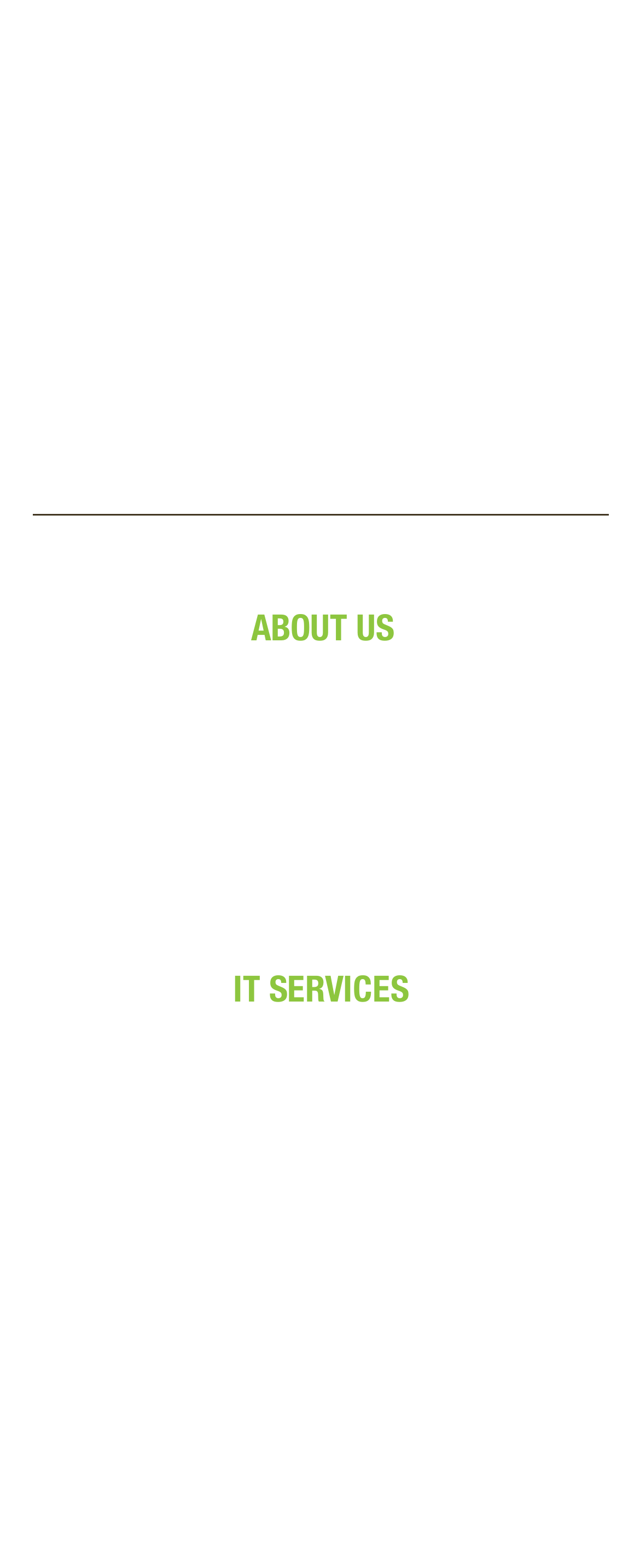Identify the bounding box for the element characterized by the following description: "Join The Pure IT Team".

[0.301, 0.554, 0.699, 0.585]